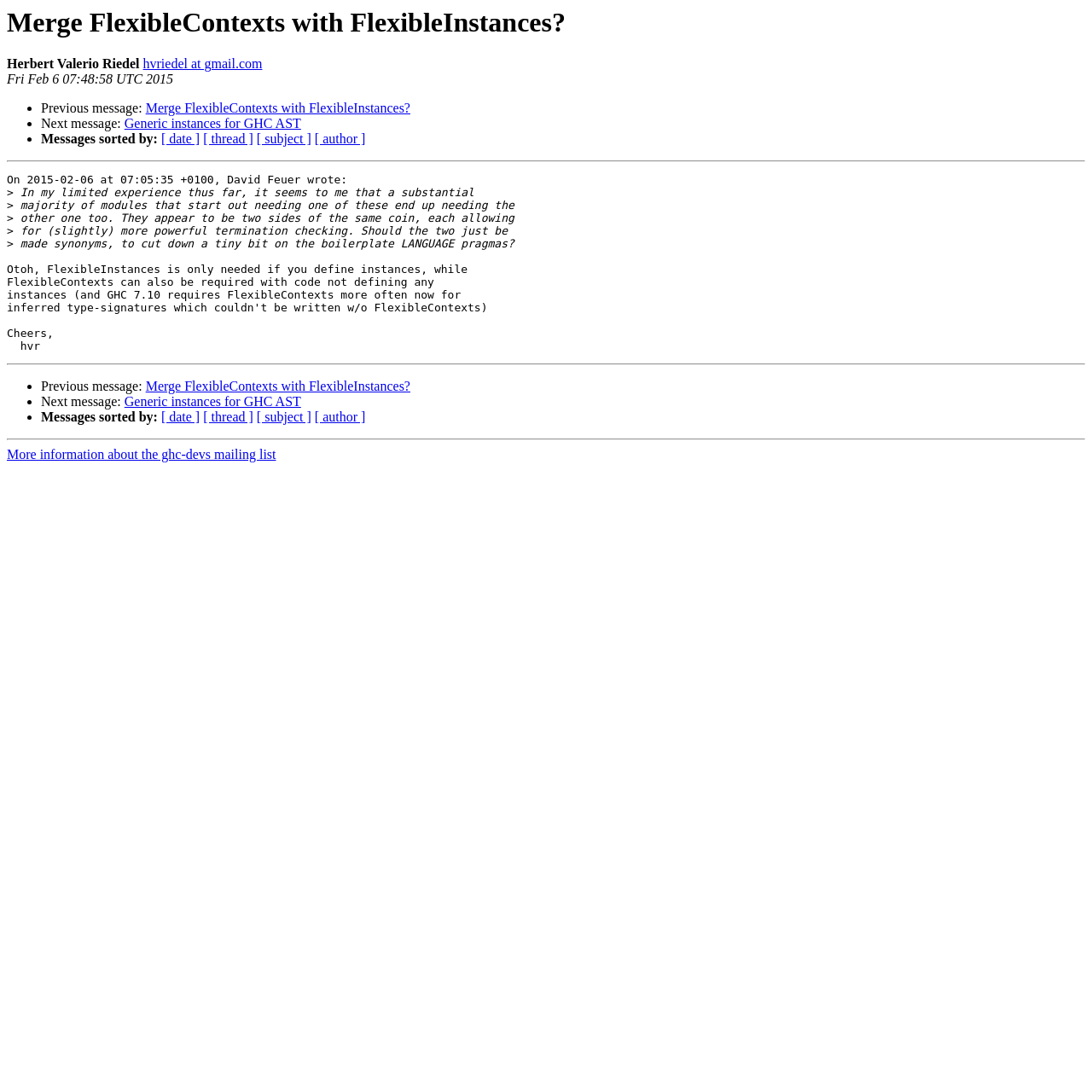Locate the bounding box coordinates of the item that should be clicked to fulfill the instruction: "View next message".

[0.038, 0.107, 0.114, 0.12]